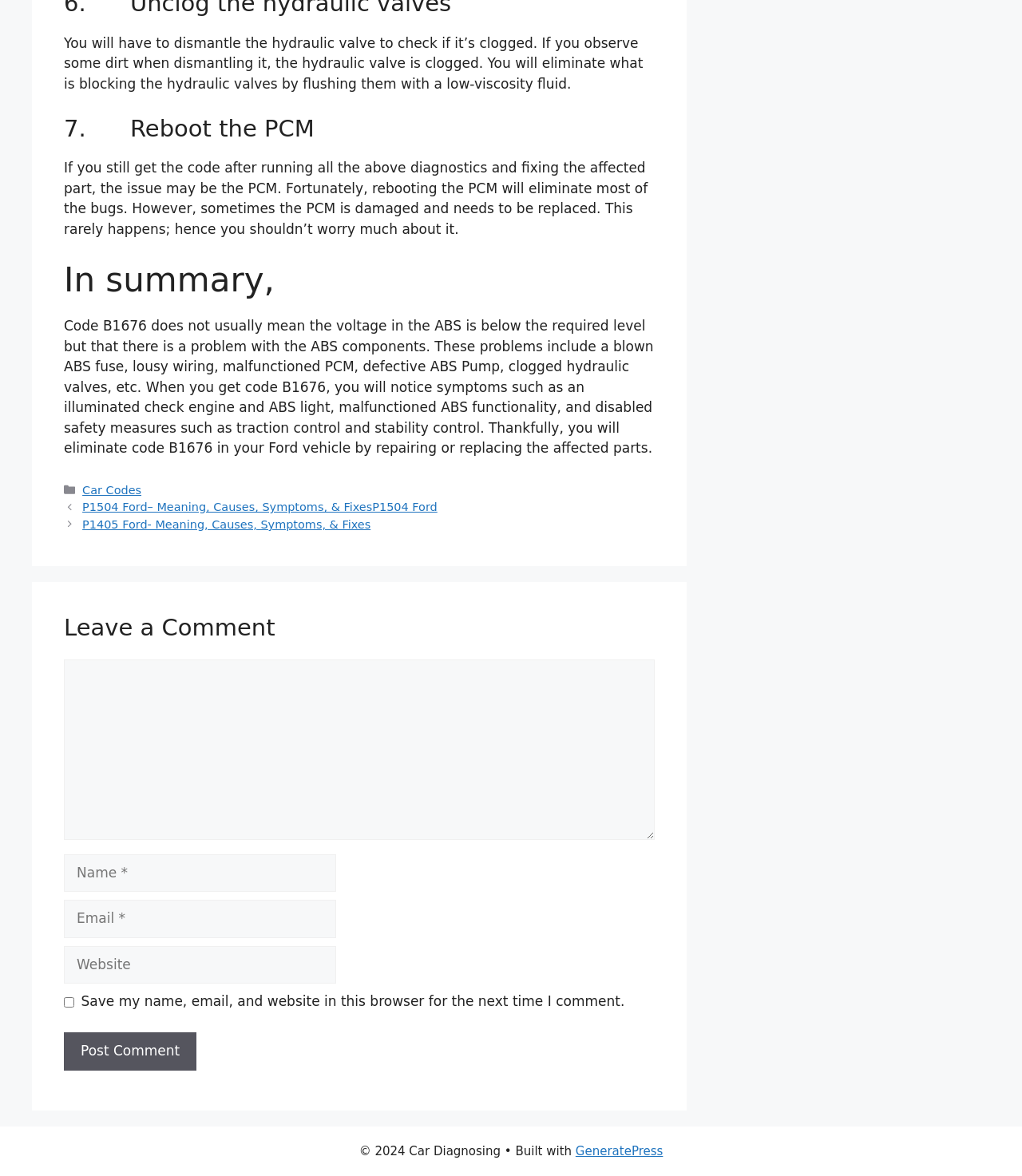Please find the bounding box coordinates of the element that you should click to achieve the following instruction: "Click the 'GeneratePress' link". The coordinates should be presented as four float numbers between 0 and 1: [left, top, right, bottom].

[0.563, 0.973, 0.649, 0.985]